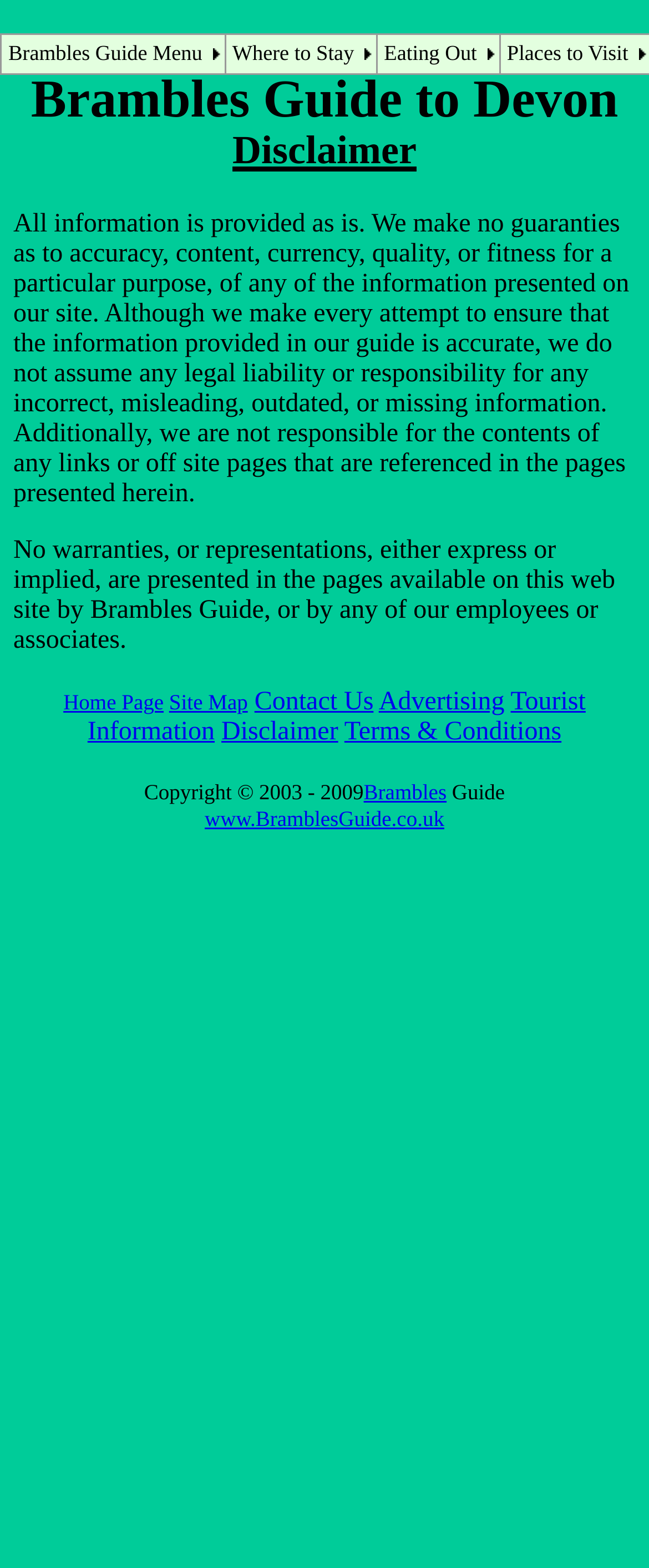Please identify the coordinates of the bounding box that should be clicked to fulfill this instruction: "Click on the 'Home' menu item".

None